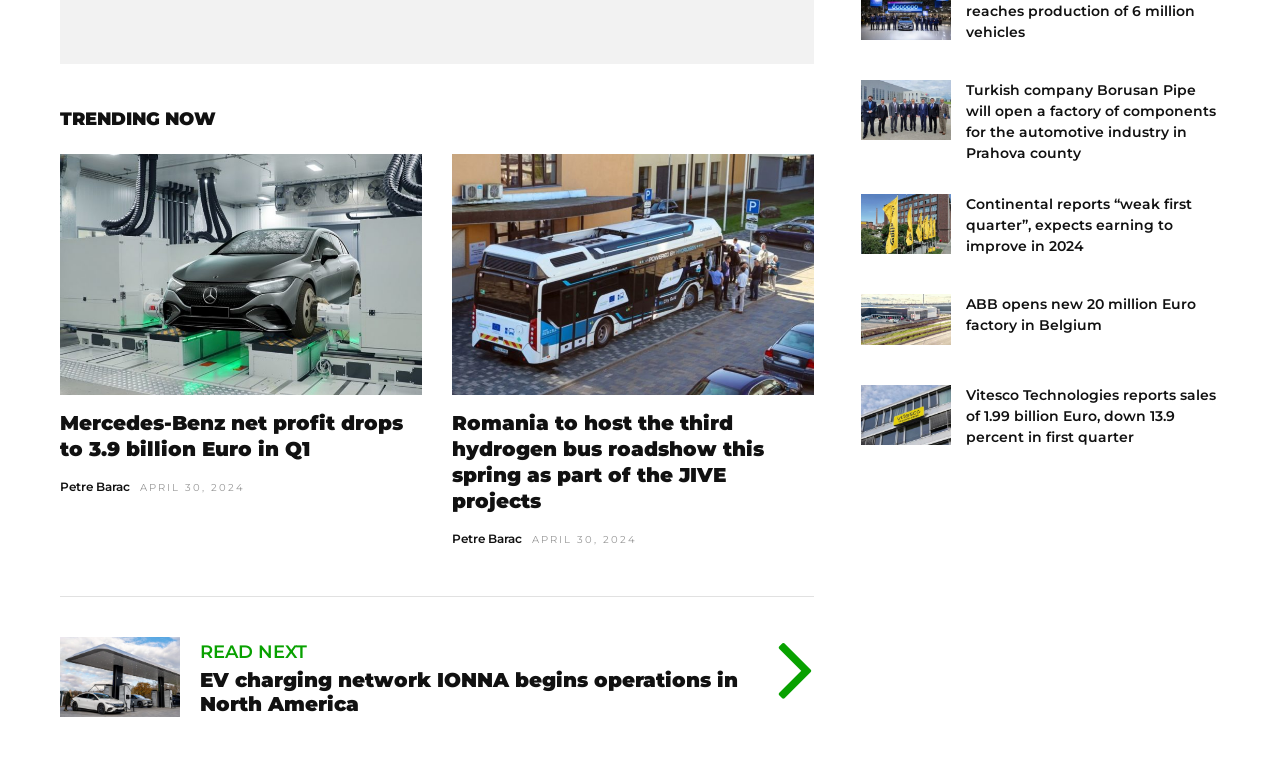What is the date of the articles?
Provide a detailed answer to the question using information from the image.

The date of the articles is APRIL 30, 2024, as indicated by the StaticText elements 'APRIL 30, 2024' below each article.